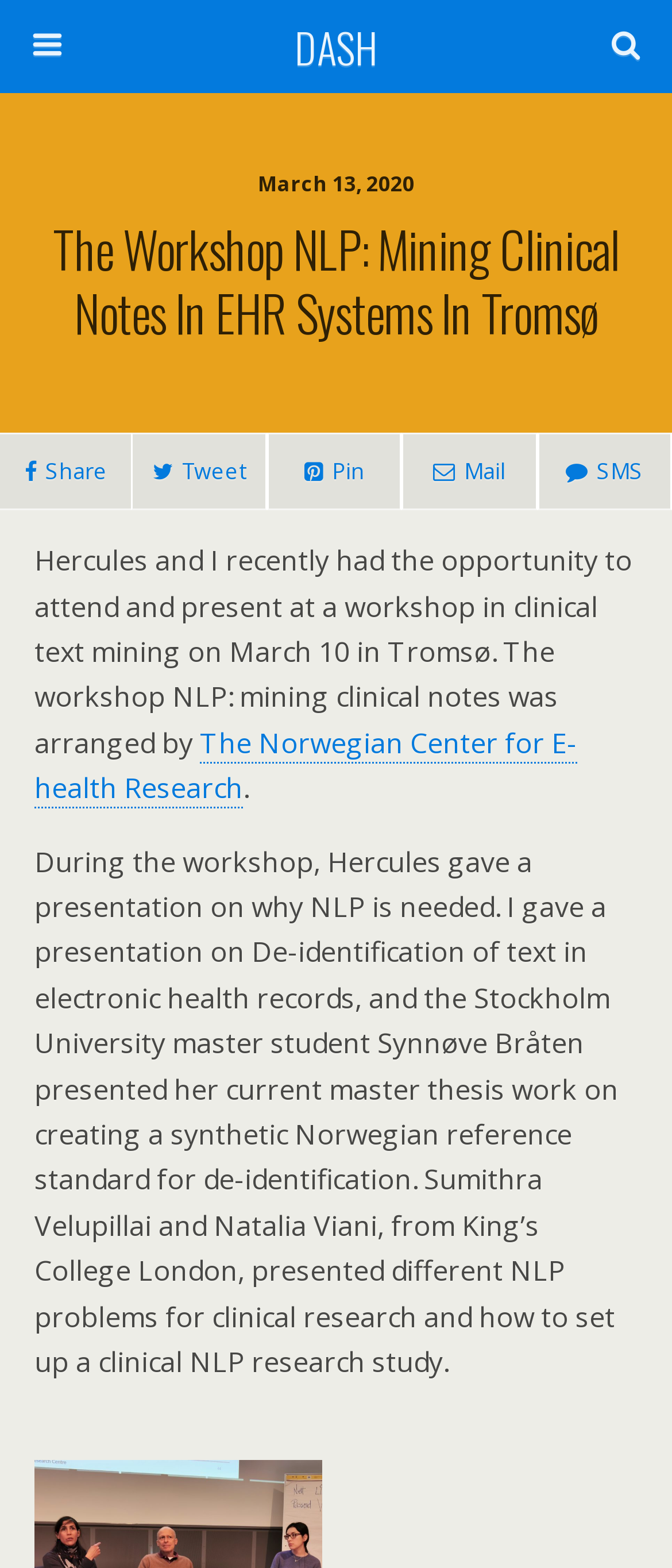Given the description "craftsman", provide the bounding box coordinates of the corresponding UI element.

None